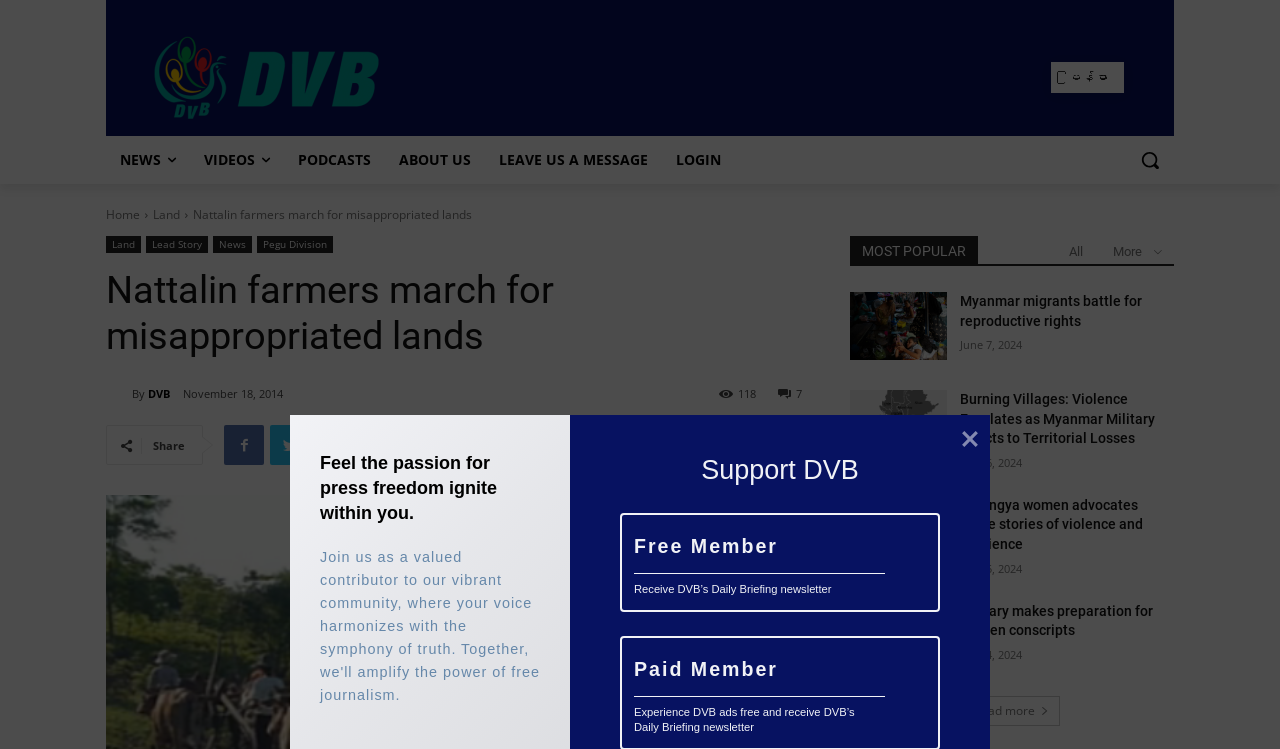Can you extract the headline from the webpage for me?

Nattalin farmers march for misappropriated lands